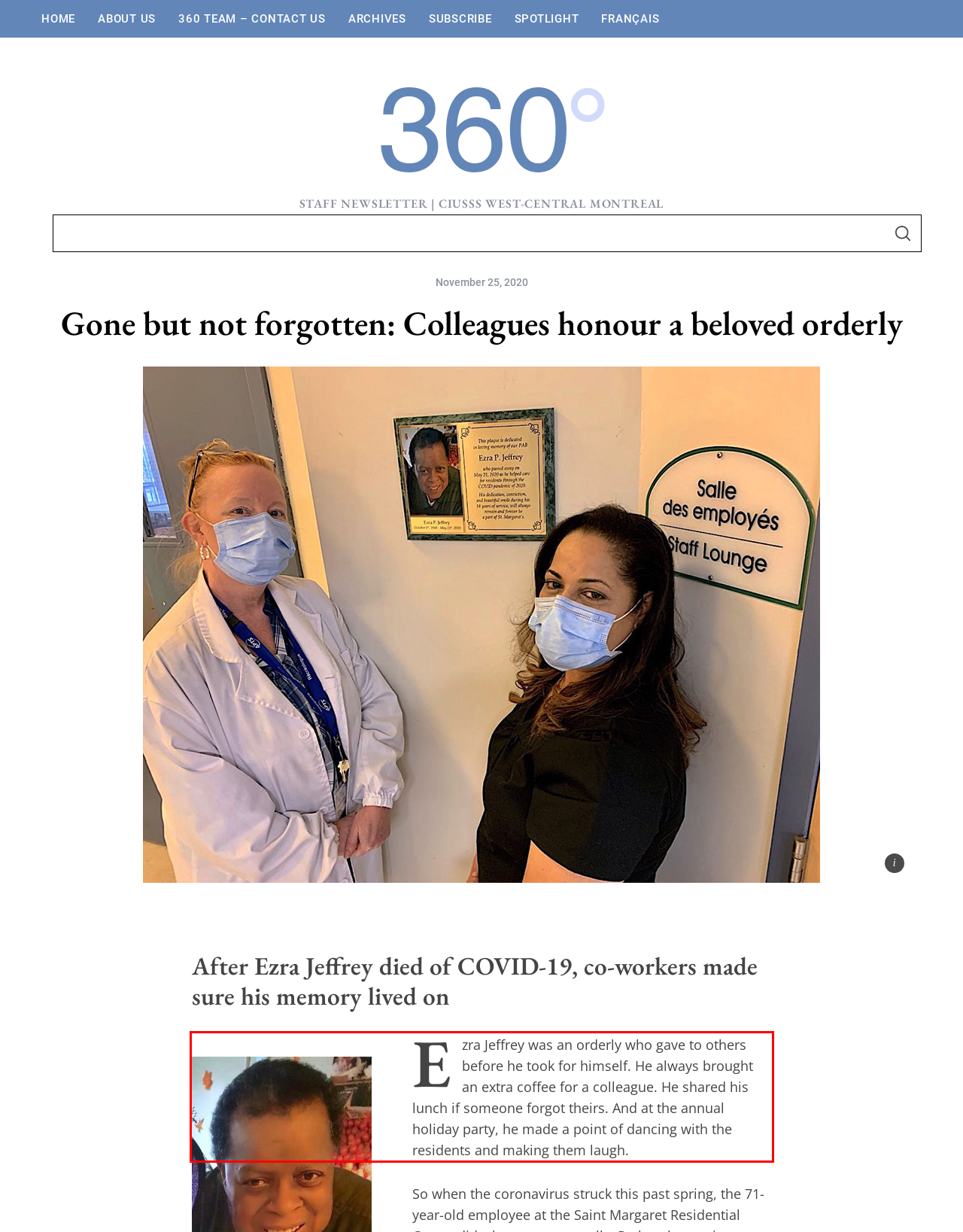Identify the red bounding box in the webpage screenshot and perform OCR to generate the text content enclosed.

Ezra Jeffrey was an orderly who gave to others before he took for himself. He always brought an extra coffee for a colleague. He shared his lunch if someone forgot theirs. And at the annual holiday party, he made a point of dancing with the residents and making them laugh.